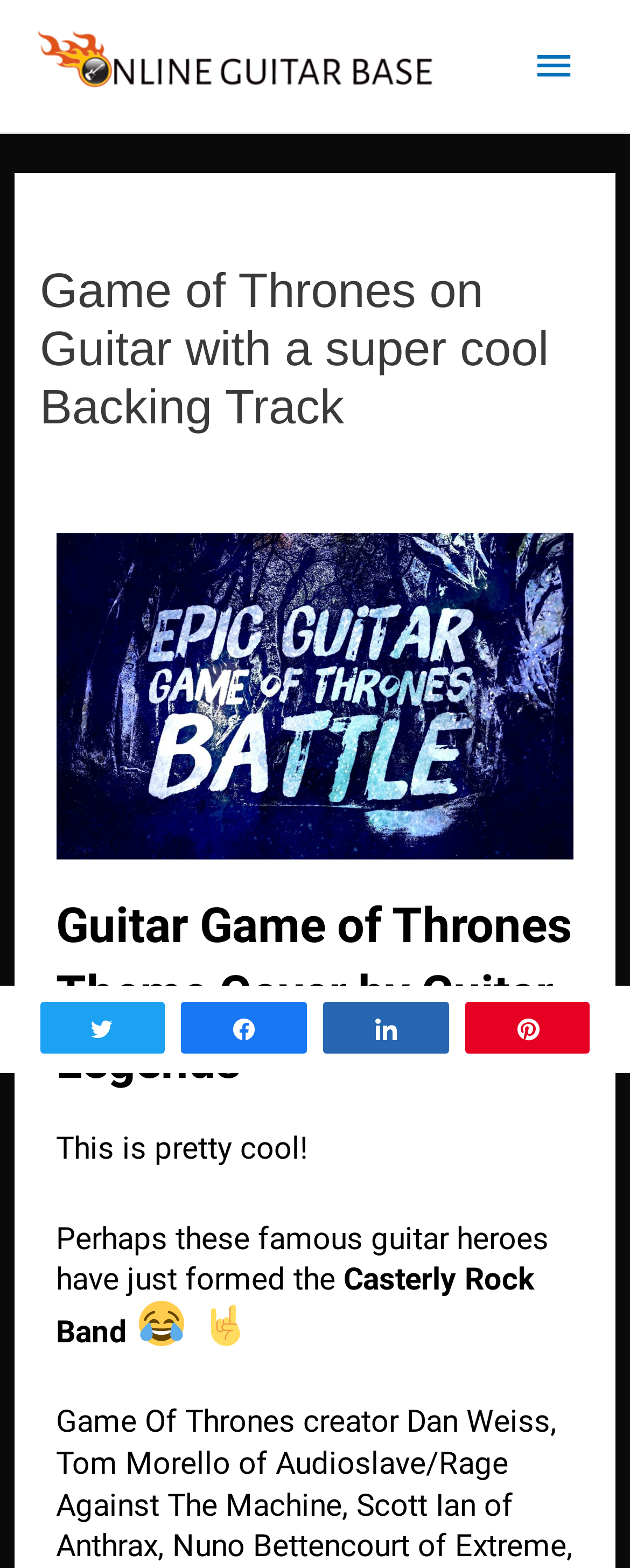Describe in detail what you see on the webpage.

The webpage is about a Game of Thrones guitar theme cover performed by Guitar Heroes. At the top left, there is a link to "Online Guitar Base" accompanied by an image with the same name. On the top right, there is a main menu button that expands to reveal a header section. 

In the header section, there is a heading that reads "Game of Thrones on Guitar with a super cool Backing Track" followed by a series of links and static text, including the category "Uncategorized", the author "Adrian Curran", and a separator slash. 

Below the header section, there is a prominent heading that reads "Guitar Game of Thrones Theme Cover by Guitar Legends". This is followed by a few paragraphs of text, including "This is pretty cool!" and "Perhaps these famous guitar heroes have just formed the Casterly Rock Band". The text is interspersed with two images, a smiling face and a hand gesture, both located near the bottom of the page. 

At the bottom of the page, there are four social media links, including "N Tweet", "k Share", "s Share", and "A Pin", arranged horizontally from left to right.